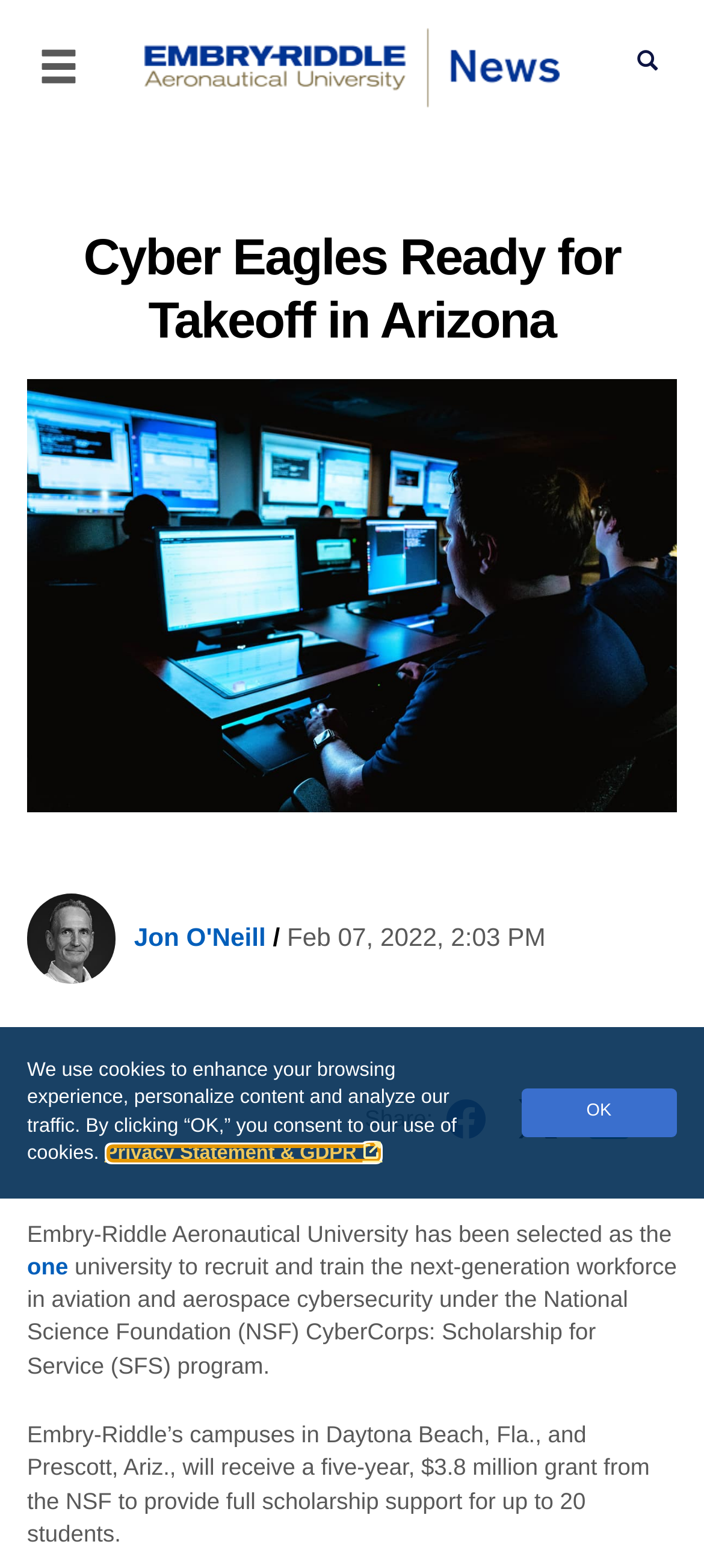Identify the bounding box coordinates of the clickable region necessary to fulfill the following instruction: "search for something". The bounding box coordinates should be four float numbers between 0 and 1, i.e., [left, top, right, bottom].

[0.872, 0.02, 0.967, 0.055]